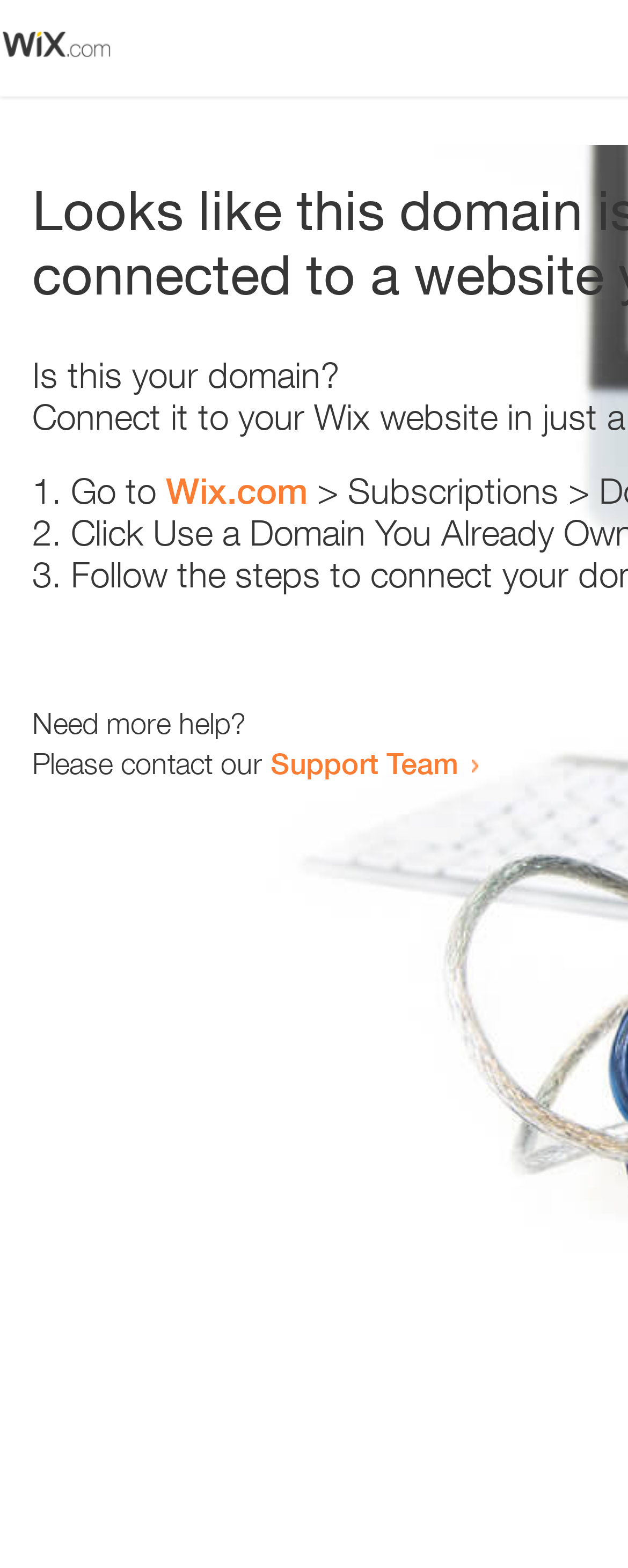Determine the bounding box for the described HTML element: "Wix.com". Ensure the coordinates are four float numbers between 0 and 1 in the format [left, top, right, bottom].

[0.264, 0.3, 0.49, 0.326]